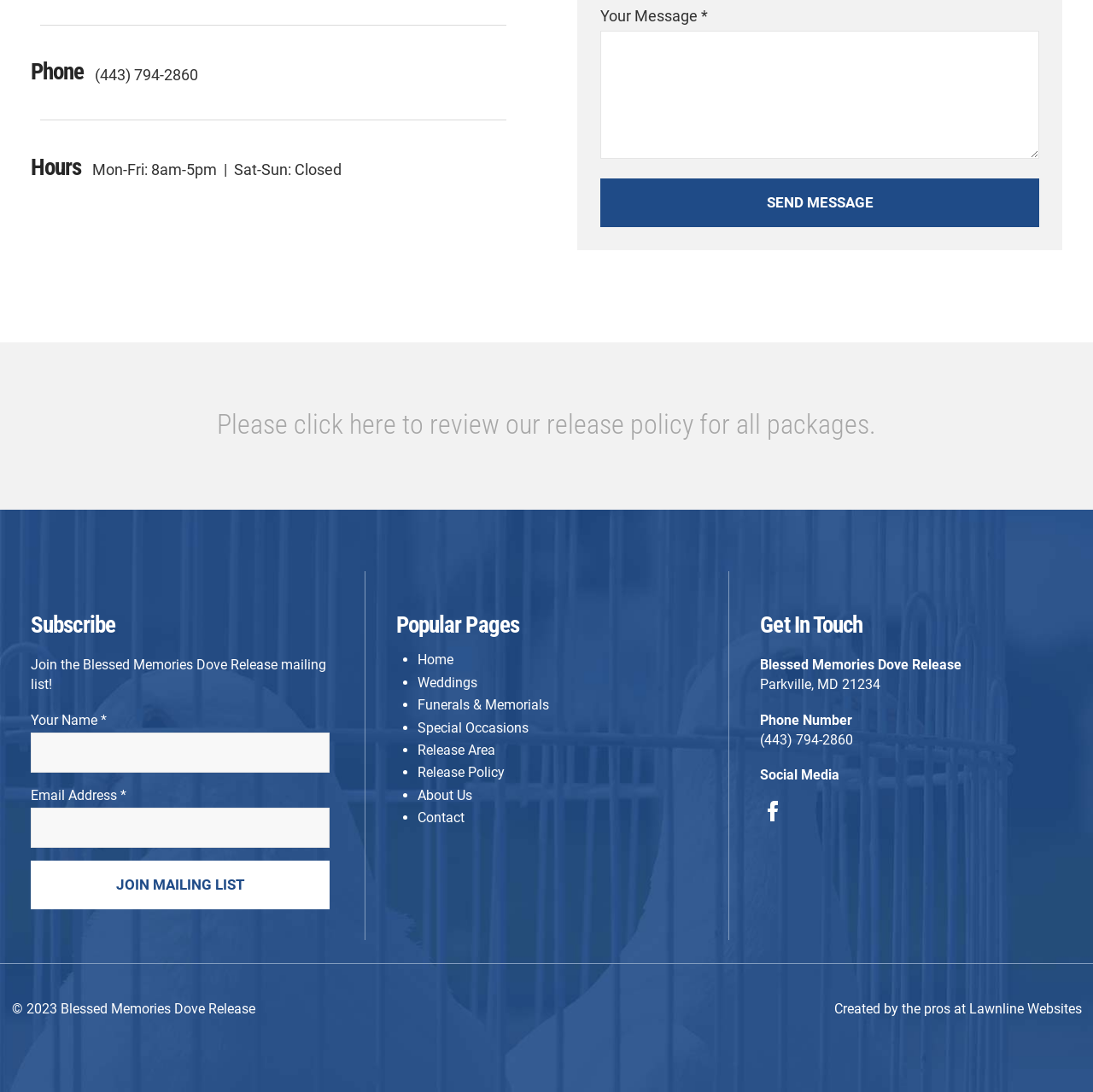Please find the bounding box coordinates for the clickable element needed to perform this instruction: "Click the 'Send Message' button".

[0.549, 0.163, 0.951, 0.208]